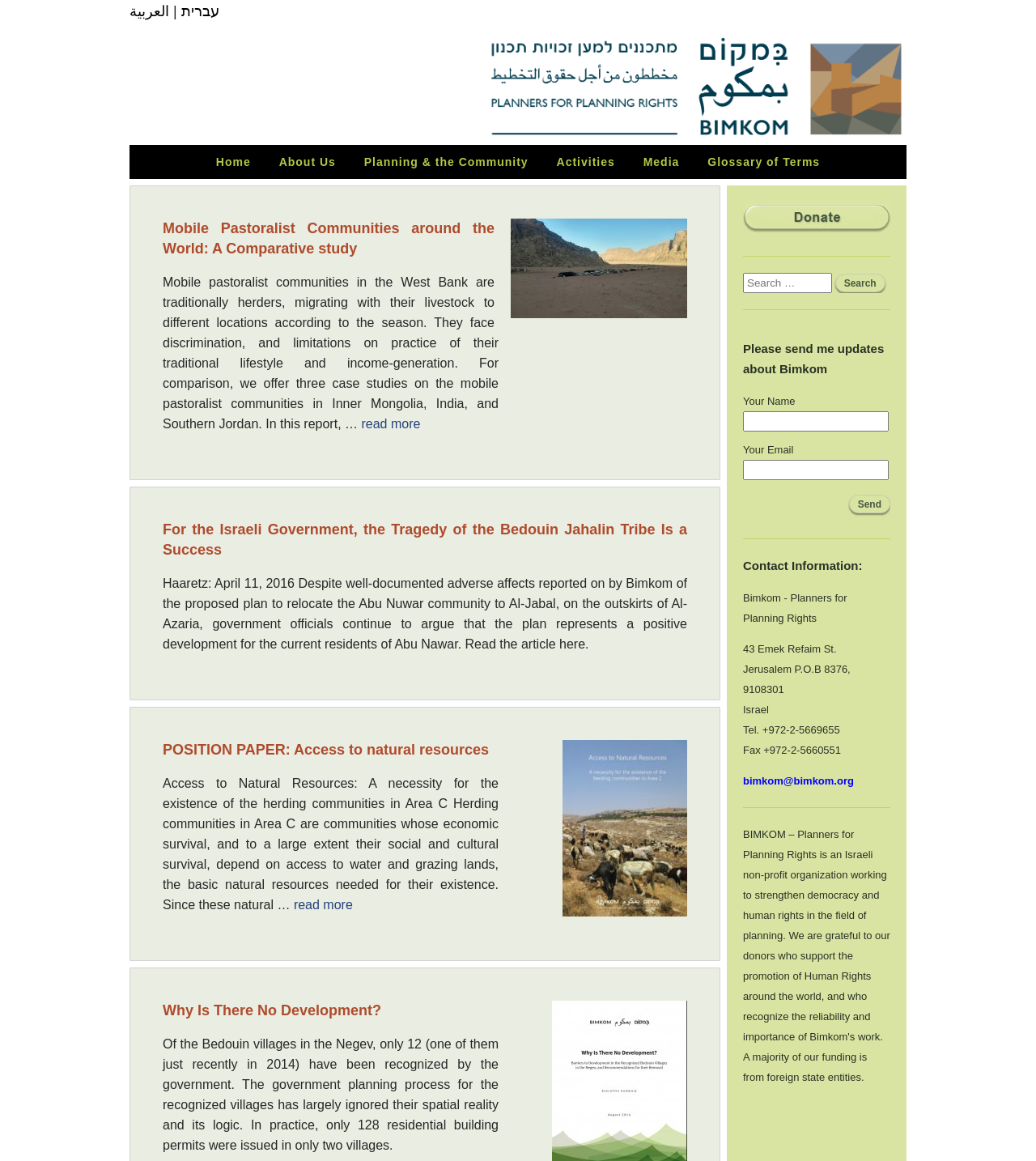What is the name of the organization?
Refer to the image and give a detailed answer to the question.

I found the answer by looking at the top-level links, where I saw 'Bimkom.org' as the title of the webpage. Then, I looked at the contact information section and found 'Bimkom - Planners for Planning Rights' as the organization's name.